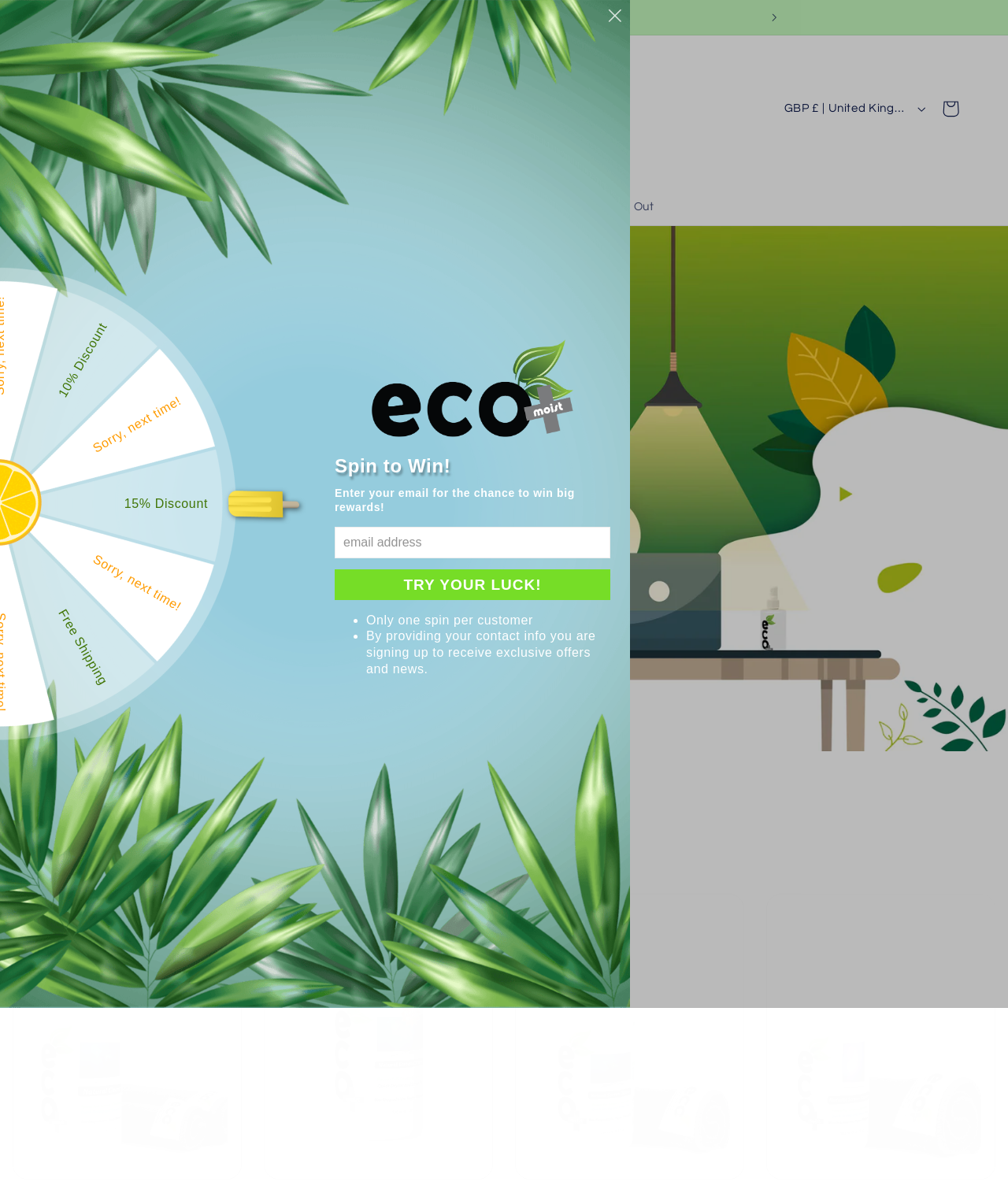Please identify the coordinates of the bounding box that should be clicked to fulfill this instruction: "Read the latest magazine".

None